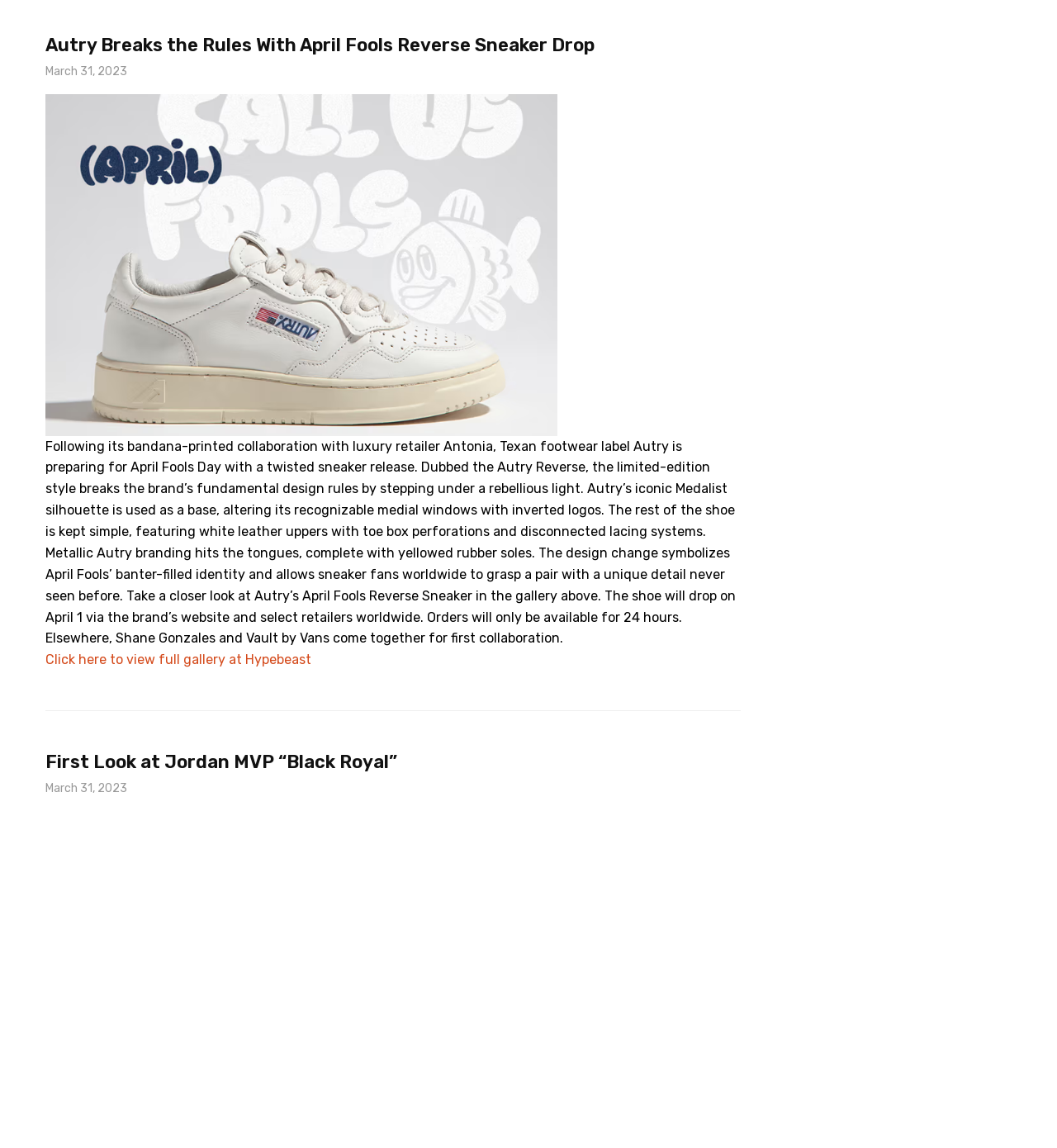What is the title of the second article?
Based on the image, answer the question with as much detail as possible.

I found the title of the second article by looking at the heading element with the text 'First Look at Jordan MVP “Black Royal”' which is a child of the HeaderAsNonLandmark element with ID 260.